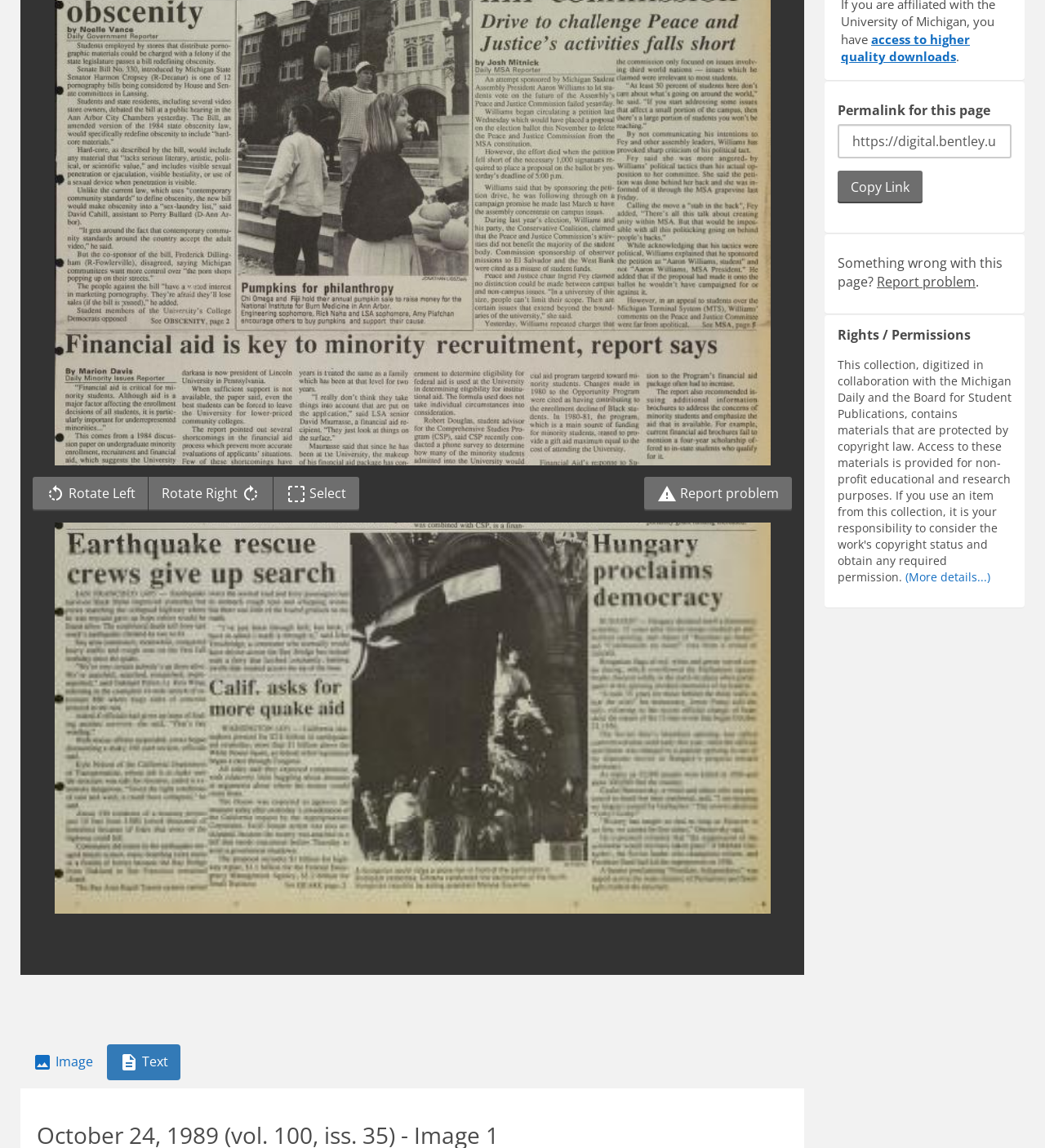Locate the UI element that matches the description Text in the webpage screenshot. Return the bounding box coordinates in the format (top-left x, top-left y, bottom-right x, bottom-right y), with values ranging from 0 to 1.

[0.102, 0.91, 0.173, 0.941]